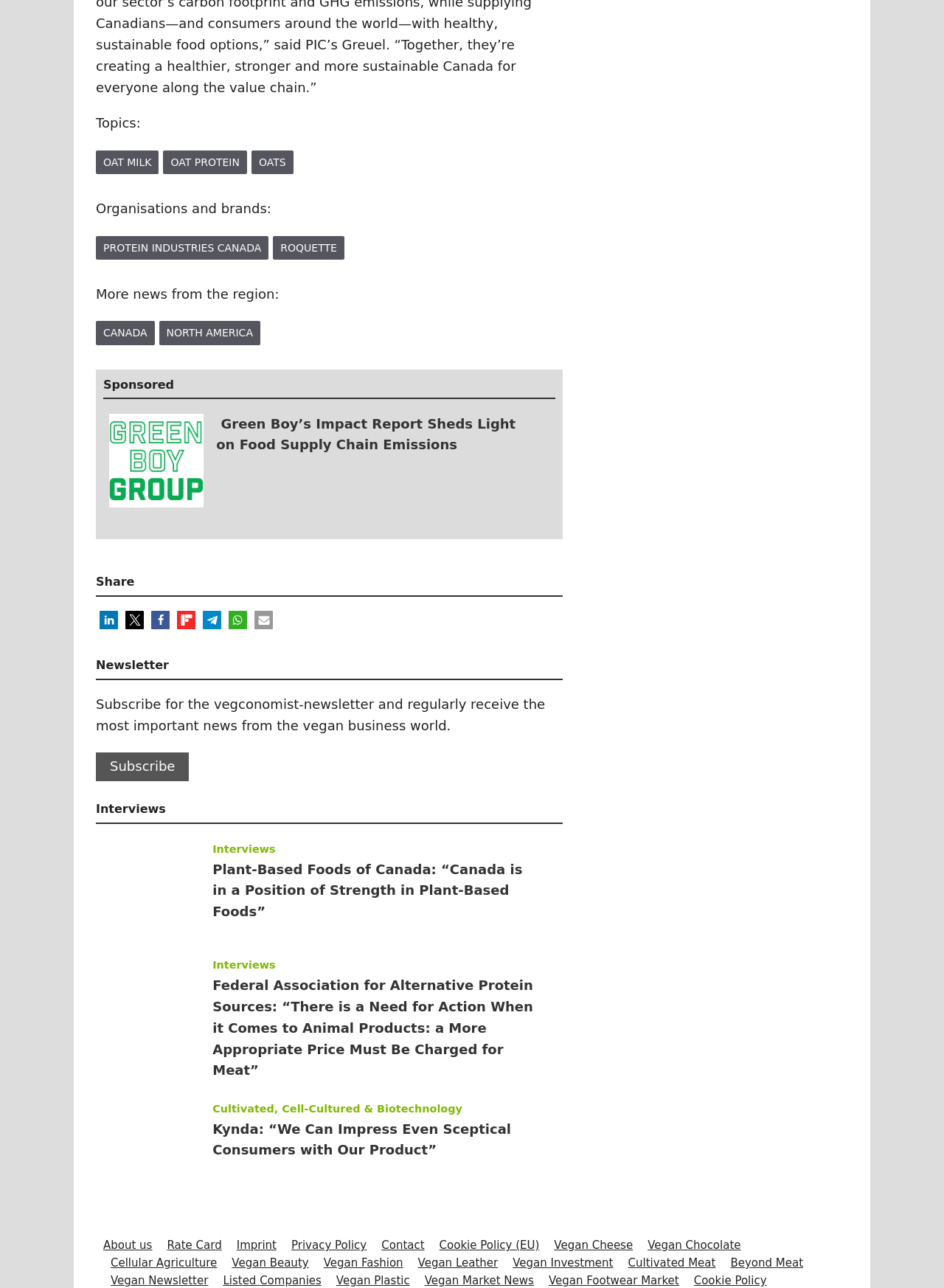Locate the bounding box coordinates of the element that should be clicked to execute the following instruction: "Read the interview with Leslie Ewing PBFA Canada".

[0.102, 0.651, 0.225, 0.725]